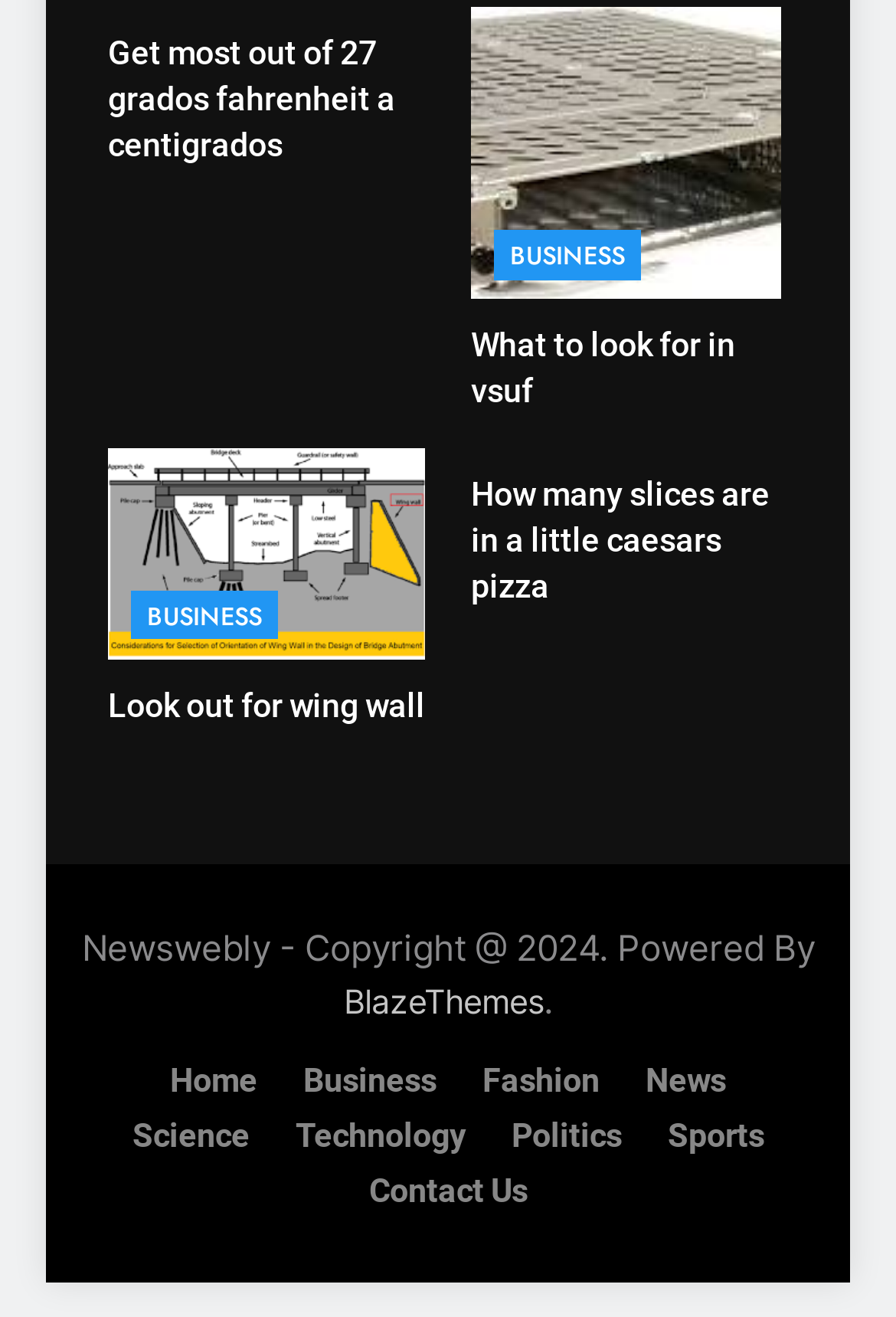What is the category of the link 'Get most out of 27 grados fahrenheit a centigrados'?
Using the information from the image, provide a comprehensive answer to the question.

The link 'Get most out of 27 grados fahrenheit a centigrados' is located at the top of the webpage, and it is categorized under the 'BUSINESS' section, as indicated by the heading 'BUSINESS' above it.